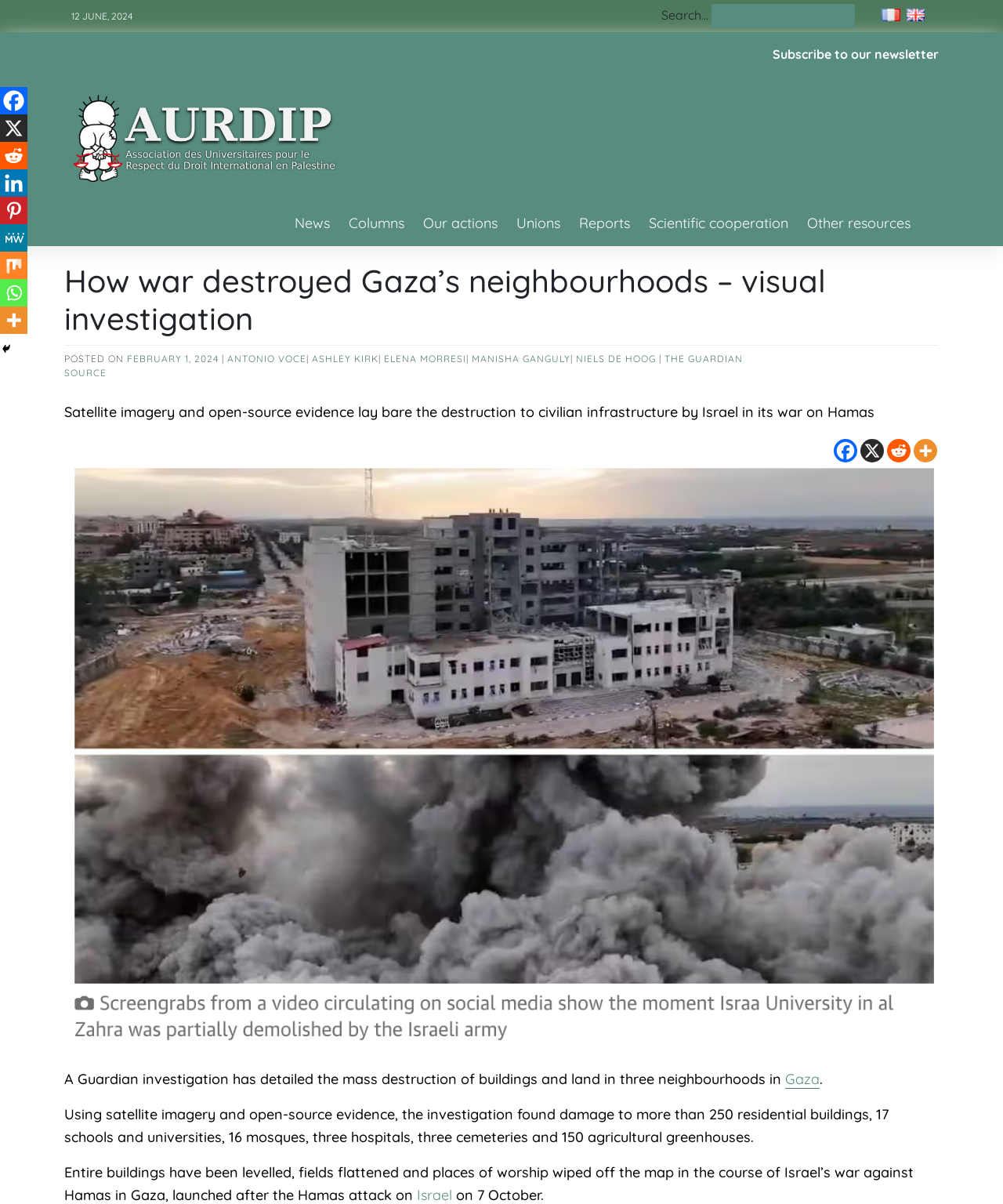What is the language of the webpage? Refer to the image and provide a one-word or short phrase answer.

English